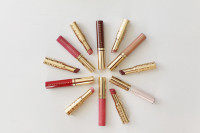Elaborate on the image by describing it in detail.

The image showcases a collection of lip products arranged in a circular pattern on a light background. Each product features a sleek, cylindrical tube with a luxurious gold finish, adding an elegant touch to the display. The assortment includes a variety of shades ranging from deep reds and vibrant pinks to soft nudes, which highlight the diversity available for different looks and occasions. This visually appealing arrangement emphasizes the beauty and allure of the products, making it perfect for a cosmetics website or a promotion featuring beauty essentials.